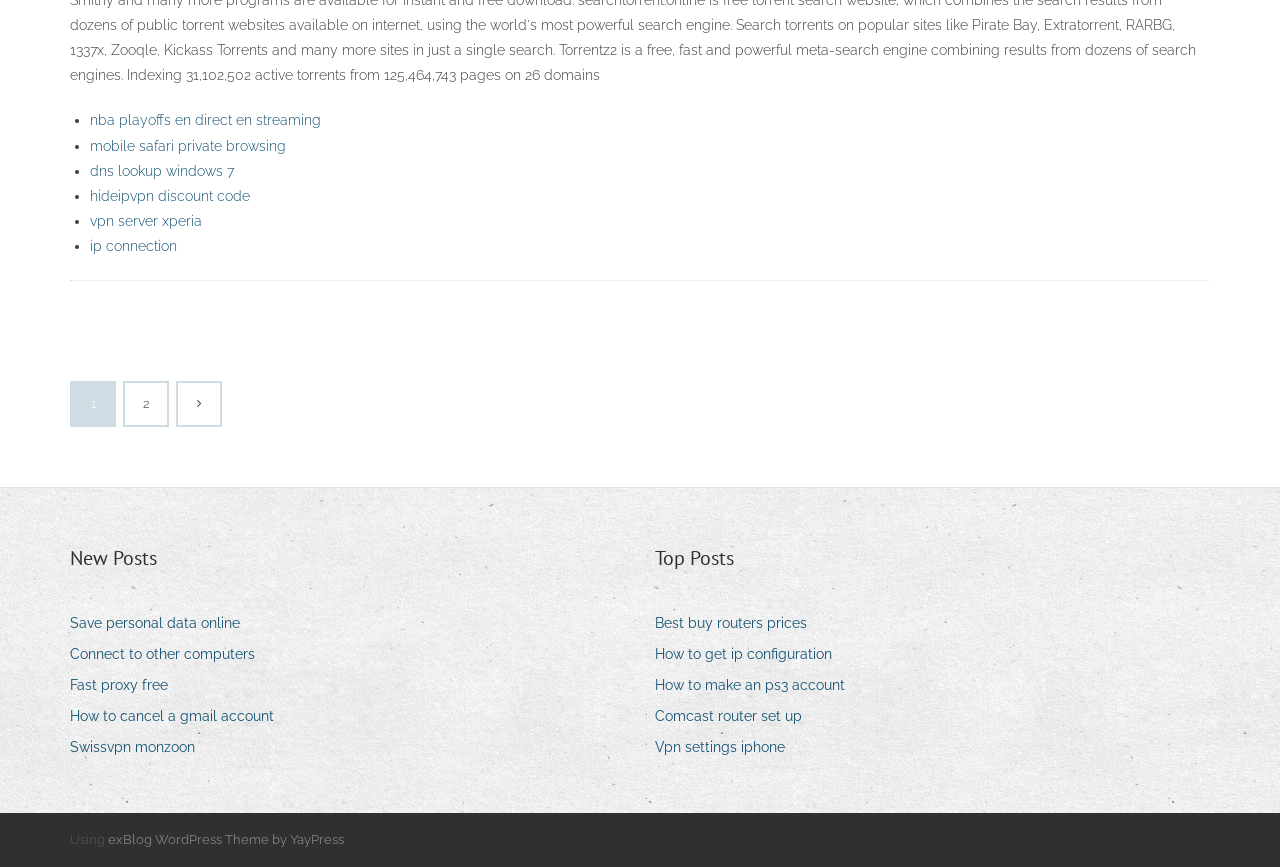How many list markers are there?
Provide an in-depth and detailed explanation in response to the question.

I counted the list markers on the webpage, and there are 7 of them, each represented by a bullet point ('•') and followed by a link.